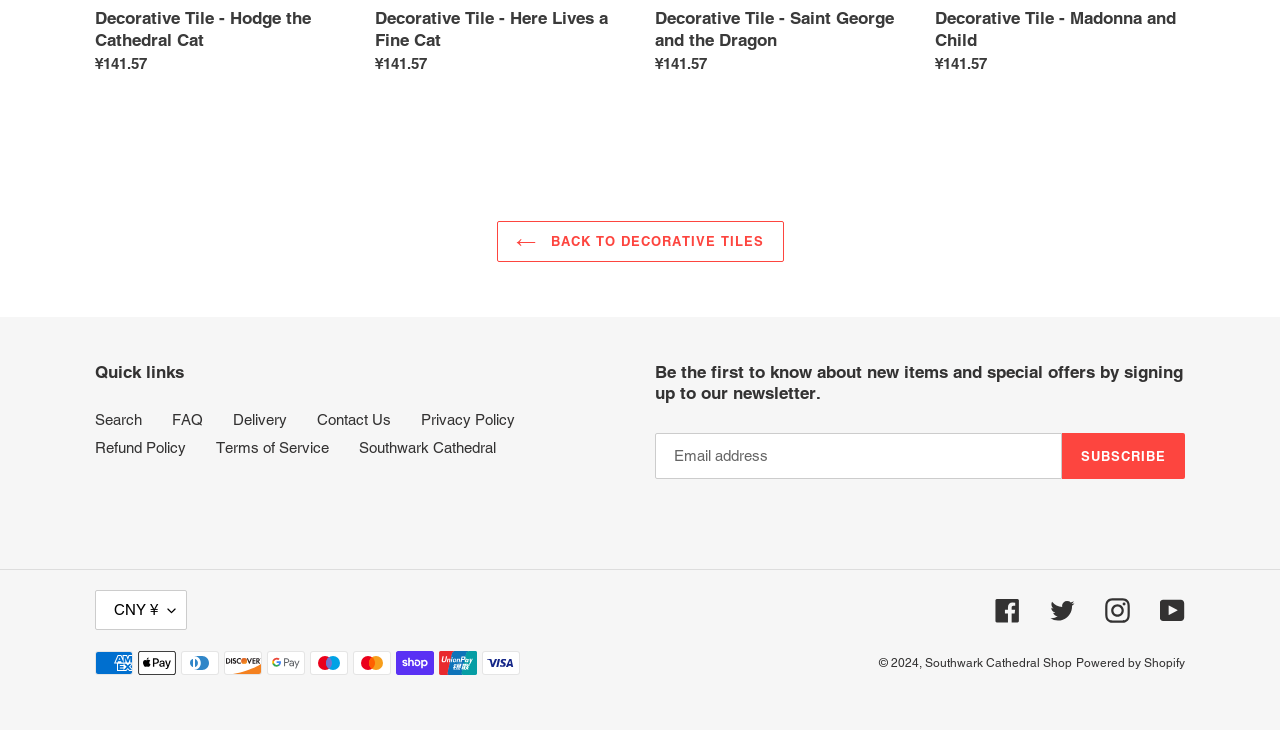What is the copyright year?
Respond to the question with a single word or phrase according to the image.

2024